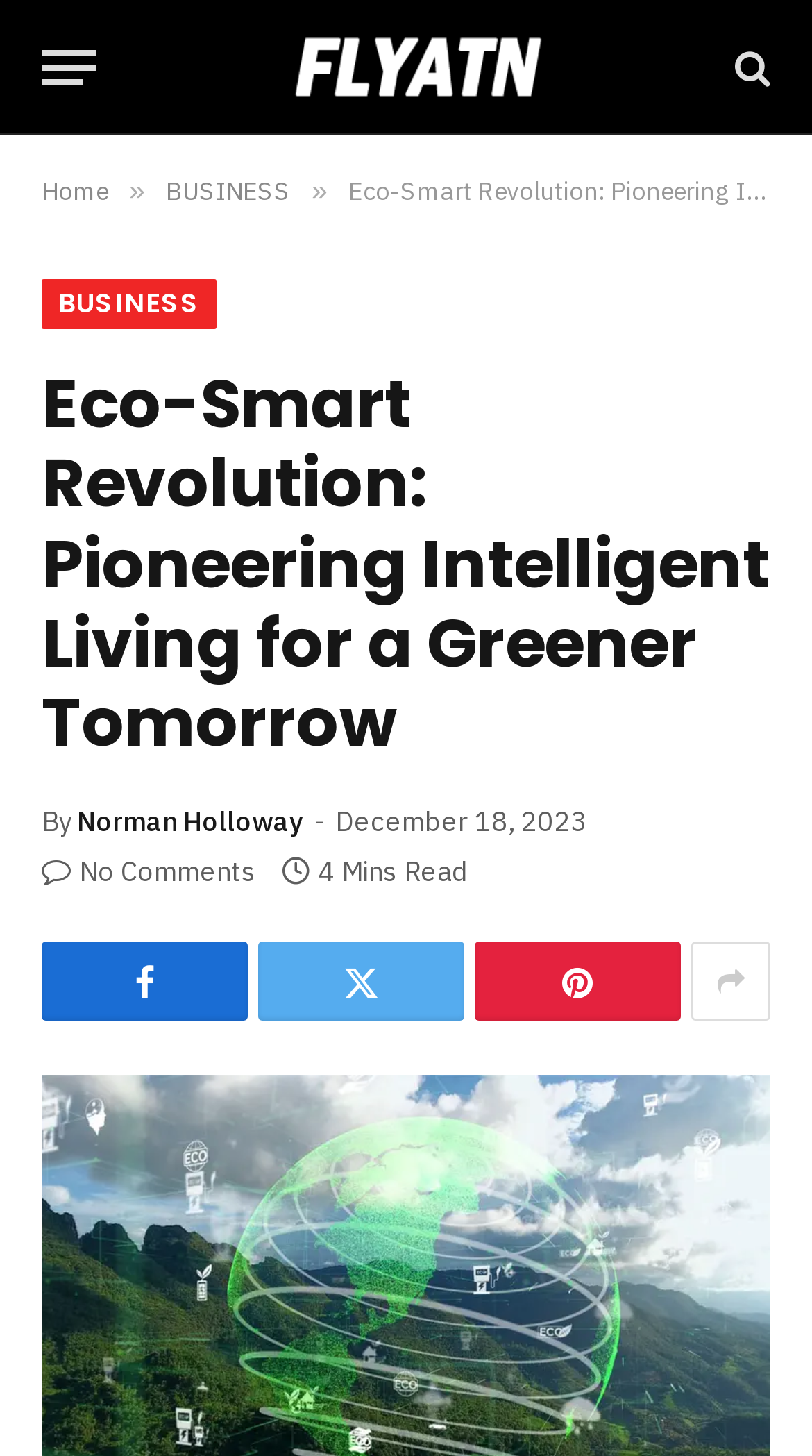Can you show the bounding box coordinates of the region to click on to complete the task described in the instruction: "Go to the BUSINESS page"?

[0.204, 0.12, 0.358, 0.142]